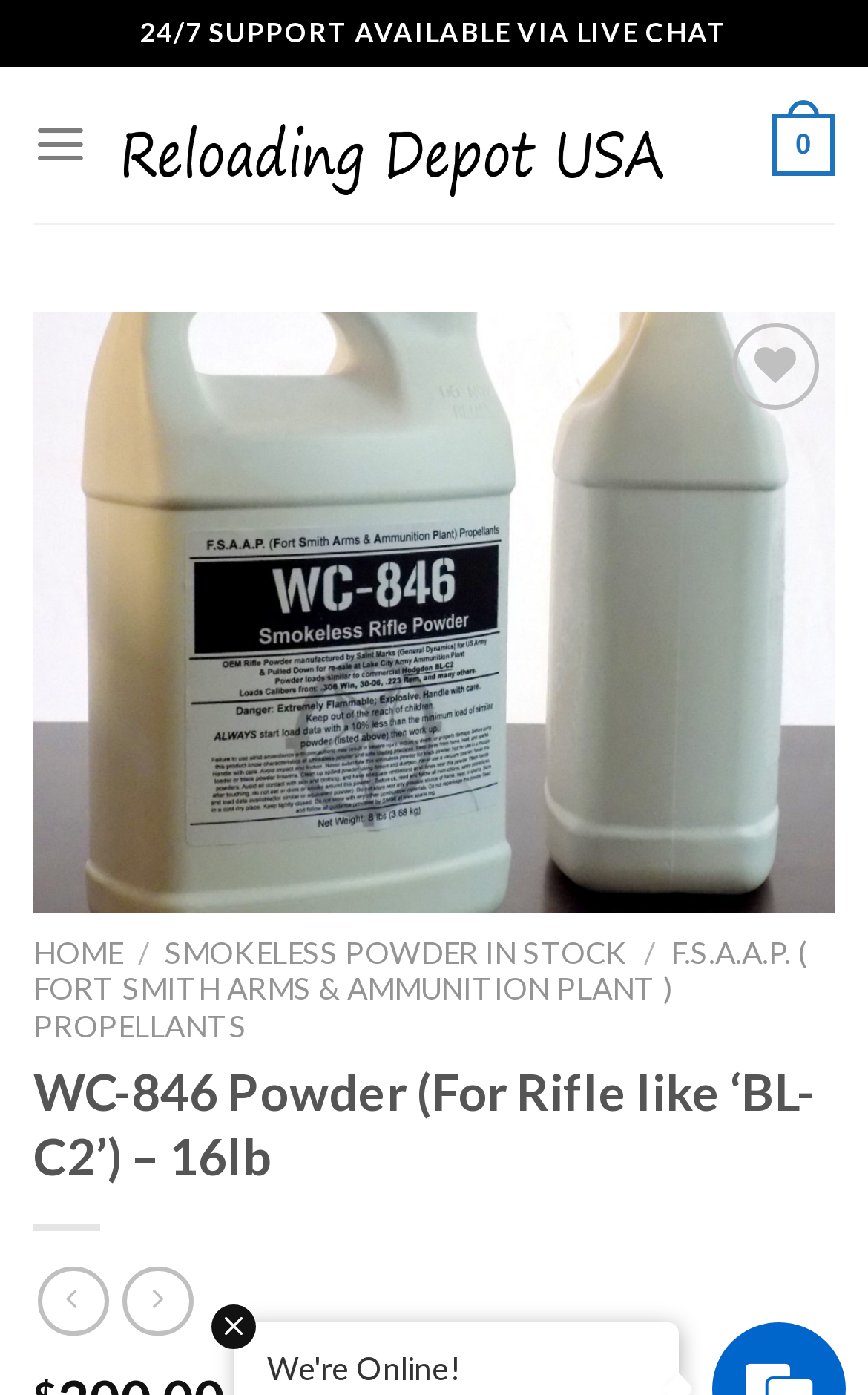Determine the bounding box coordinates for the area you should click to complete the following instruction: "Click on HOME".

[0.038, 0.67, 0.141, 0.696]